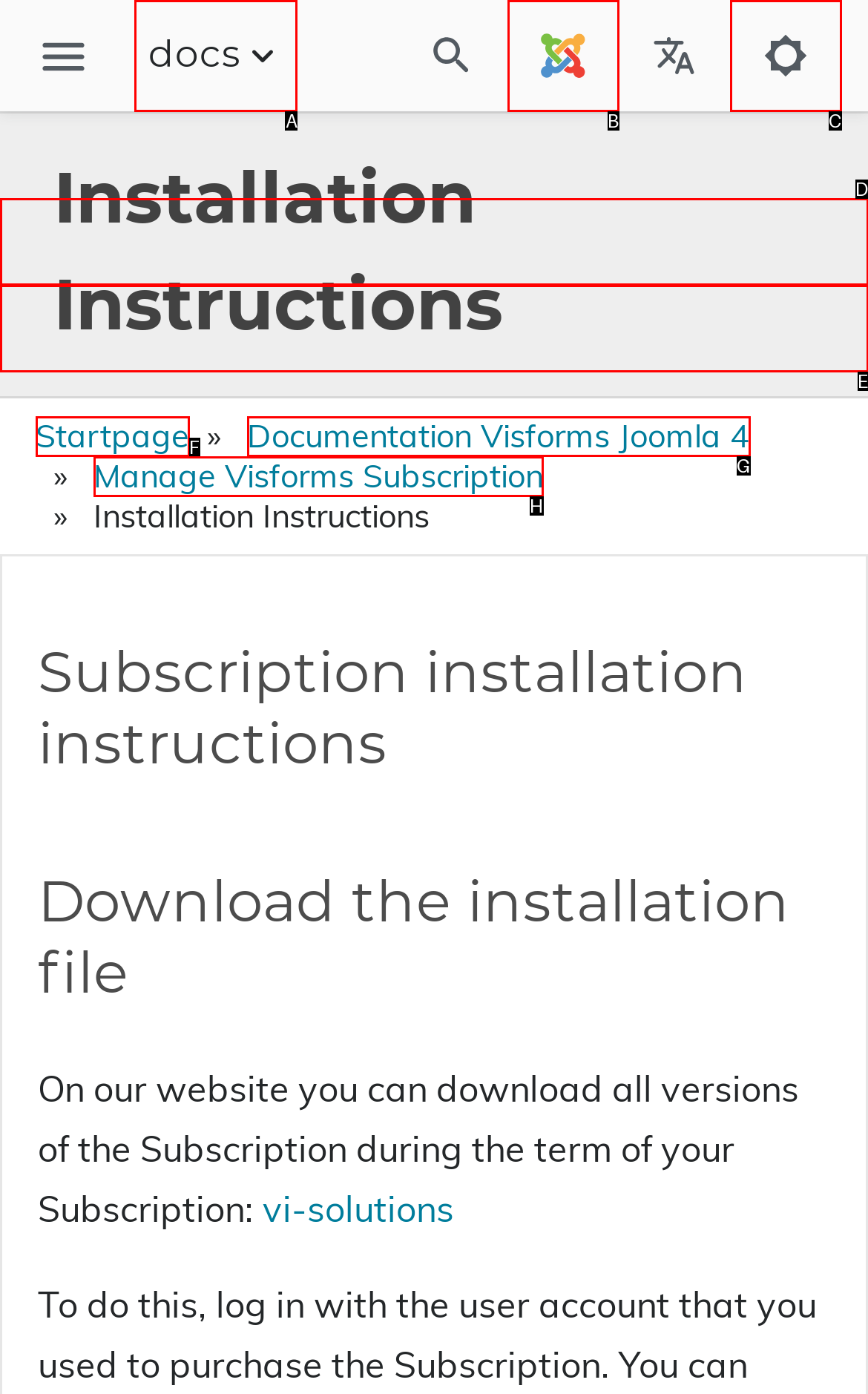Choose the letter of the element that should be clicked to complete the task: Select a language from the dropdown
Answer with the letter from the possible choices.

B